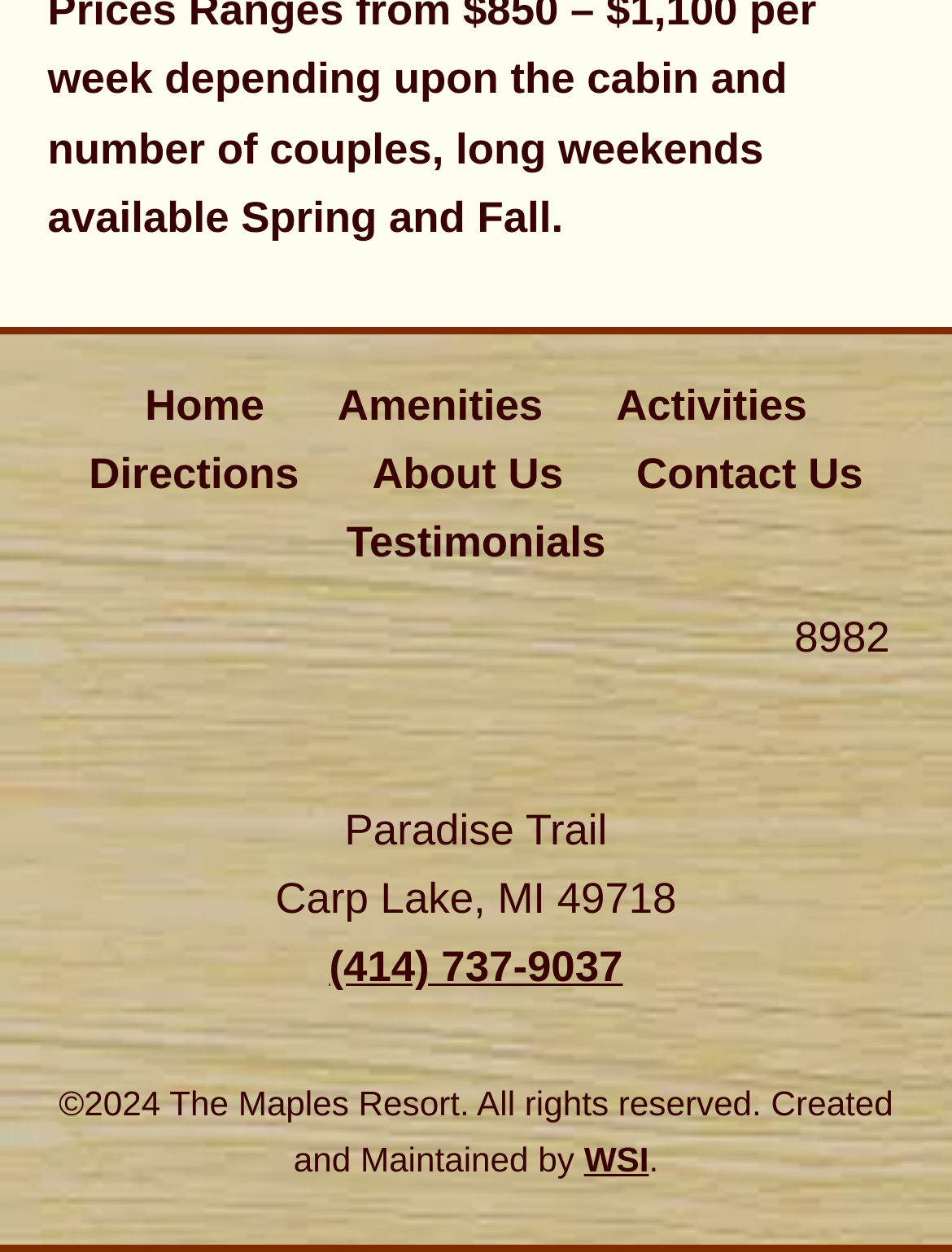Please answer the following question using a single word or phrase: 
How many links are in the top navigation bar?

4